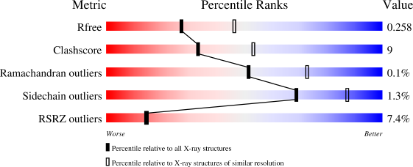Provide a comprehensive description of the image.

The image presents a bar chart visually representing various metrics related to the validation of a protein structure, likely derived from X-ray diffraction data. Each metric—Rfree, Clashscore, Ramachandran outliers, Sidechain outliers, and RSRZ outliers—is depicted with a colored bar indicating percentile ranks, transitioning from red (indicating poorer performance) to blue (indicating better performance). 

1. **Rfree**: The value shown is 0.258, with its percentile rank illustrated in the spectrum, signifying its comparison against all X-ray structures.
   
2. **Clashscore**: Scoring 9, this metric assesses geometric accuracy, with bars indicating its relative performance.

3. **Ramachandran Outliers**: This metric has a value of 0.1%, represented as a slender blue bar, indicating a favorable position among similar resolution structures.

4. **Sidechain Outliers**: At 1.3%, this indicates a moderate level of sidechain geometry issues.

5. **RSRZ Outliers**: The value of 7.4% suggests that this metric indicates some level of concern but still within acceptable ranges.

Black markers on the bars provide additional context, illustrating percentiles relative to X-ray structures of similar resolution, enhancing the interpretive clarity of the overall graphic. 

This visualization is crucial in assessing the quality and validity of the structural model being analyzed, particularly in the context of protein crystallography.